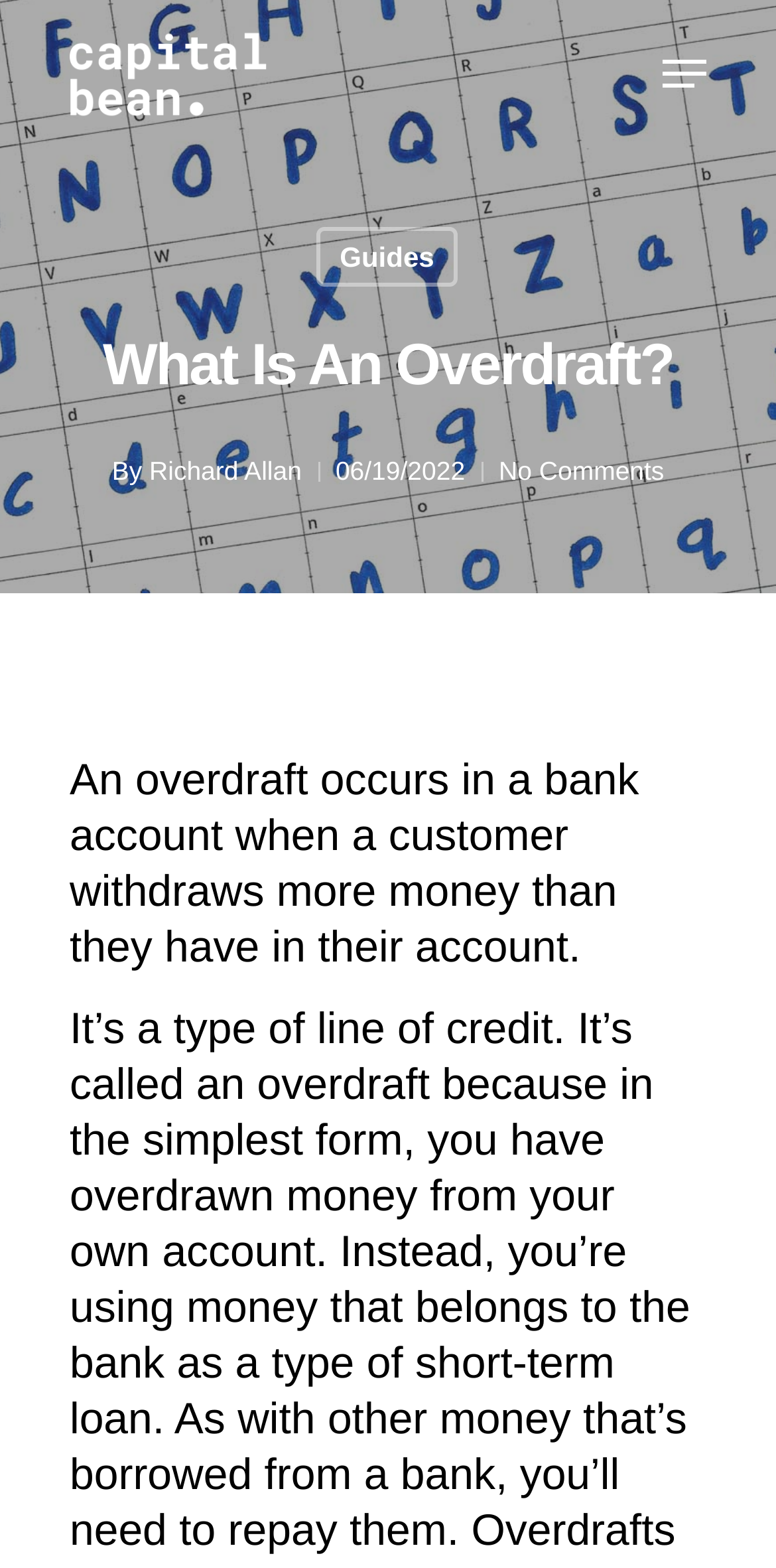How many comments does the article about overdrafts have?
Based on the screenshot, respond with a single word or phrase.

No Comments